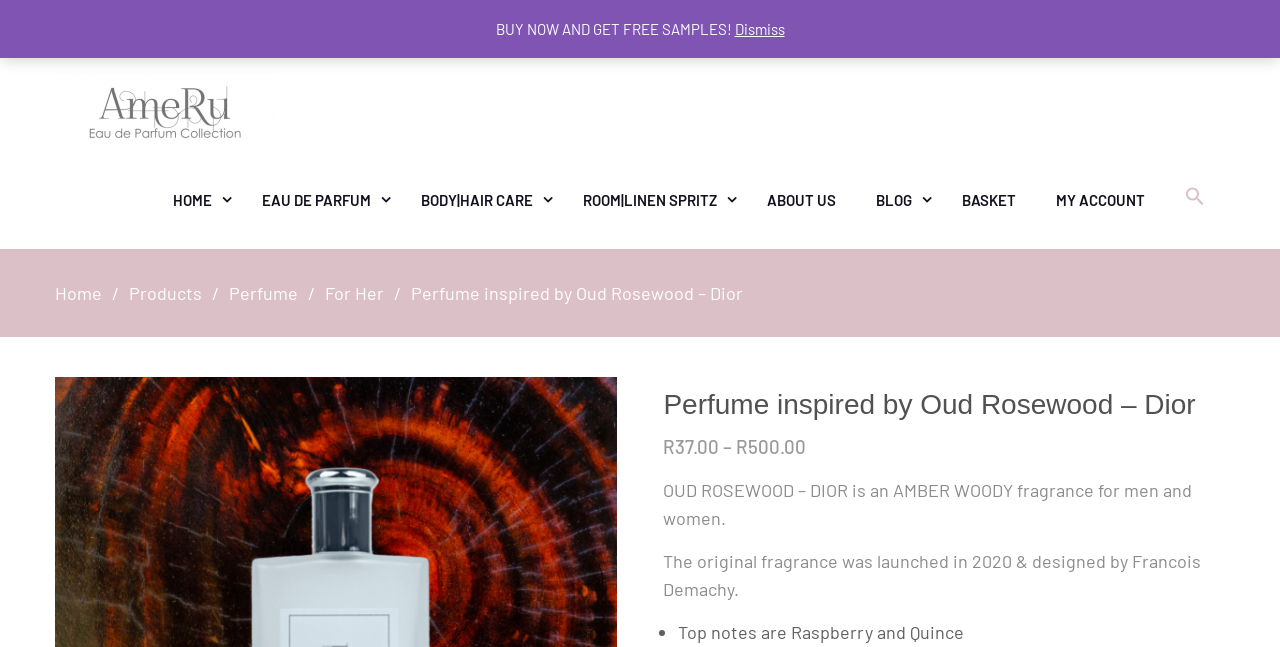What is the price of the perfume?
Please respond to the question thoroughly and include all relevant details.

I found the price of the perfume by looking at the section below the perfume name, where I saw a static text element with the price '37.00'.